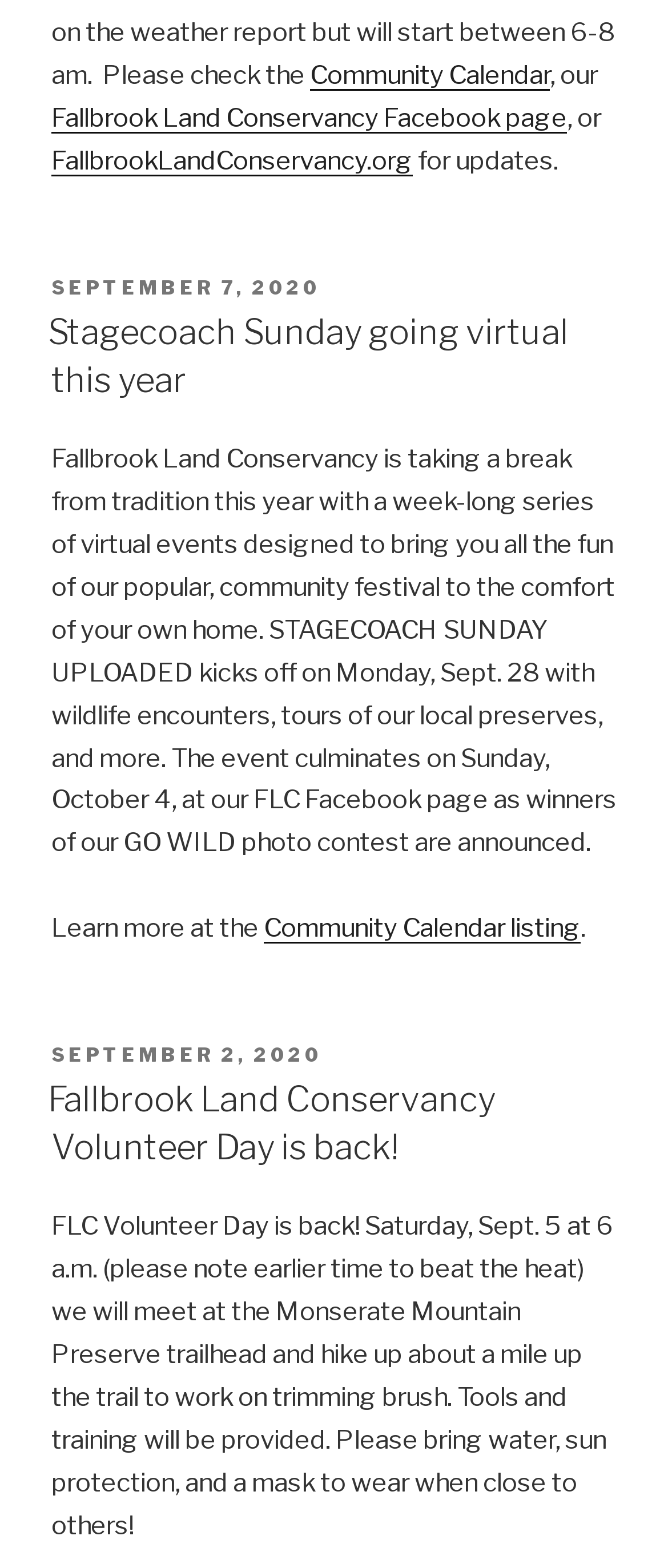Identify the bounding box coordinates for the region to click in order to carry out this instruction: "Check the Sitemap". Provide the coordinates using four float numbers between 0 and 1, formatted as [left, top, right, bottom].

None